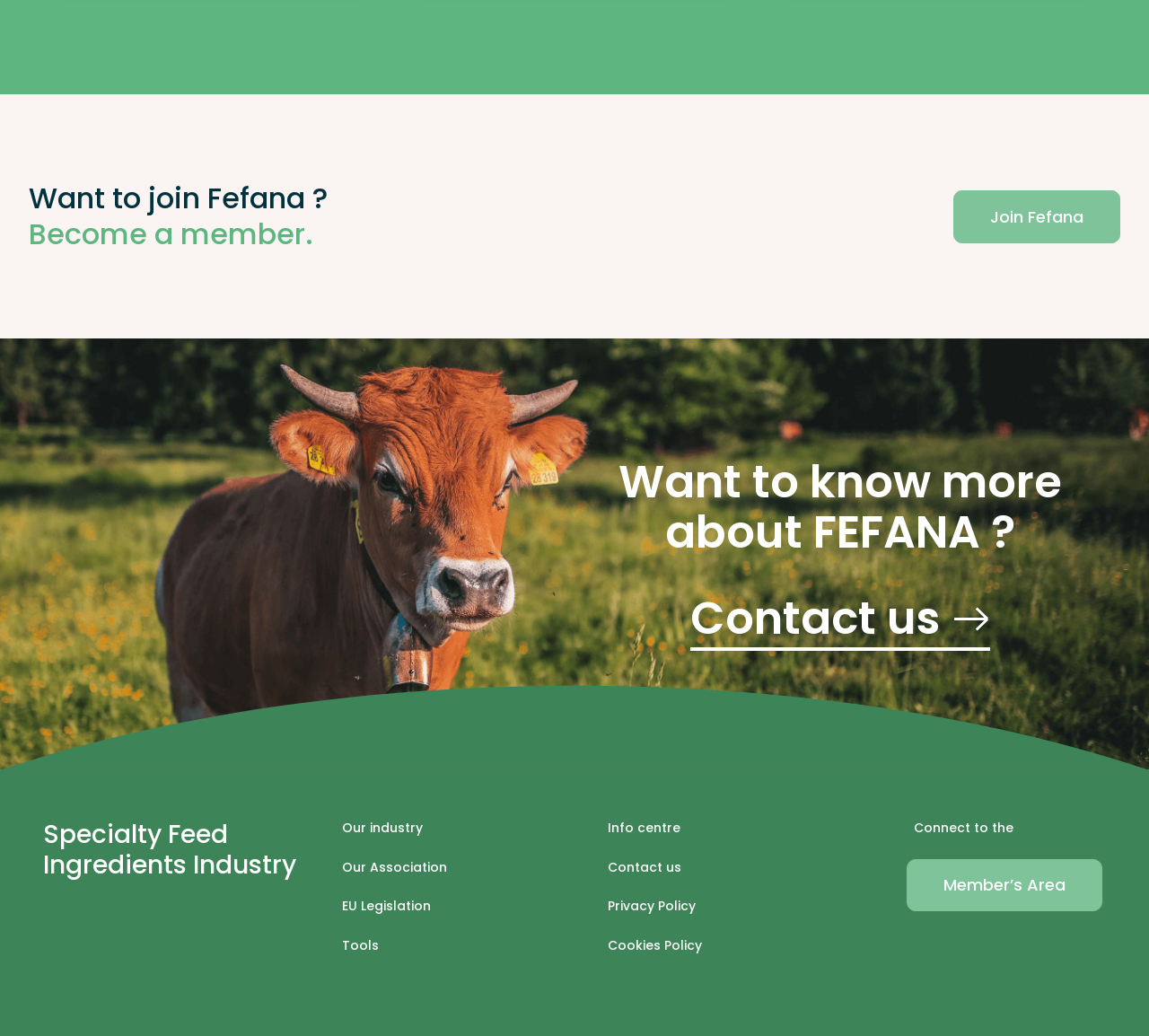Please provide the bounding box coordinates for the element that needs to be clicked to perform the following instruction: "Explore the 'Our industry' page". The coordinates should be given as four float numbers between 0 and 1, i.e., [left, top, right, bottom].

[0.298, 0.791, 0.471, 0.808]